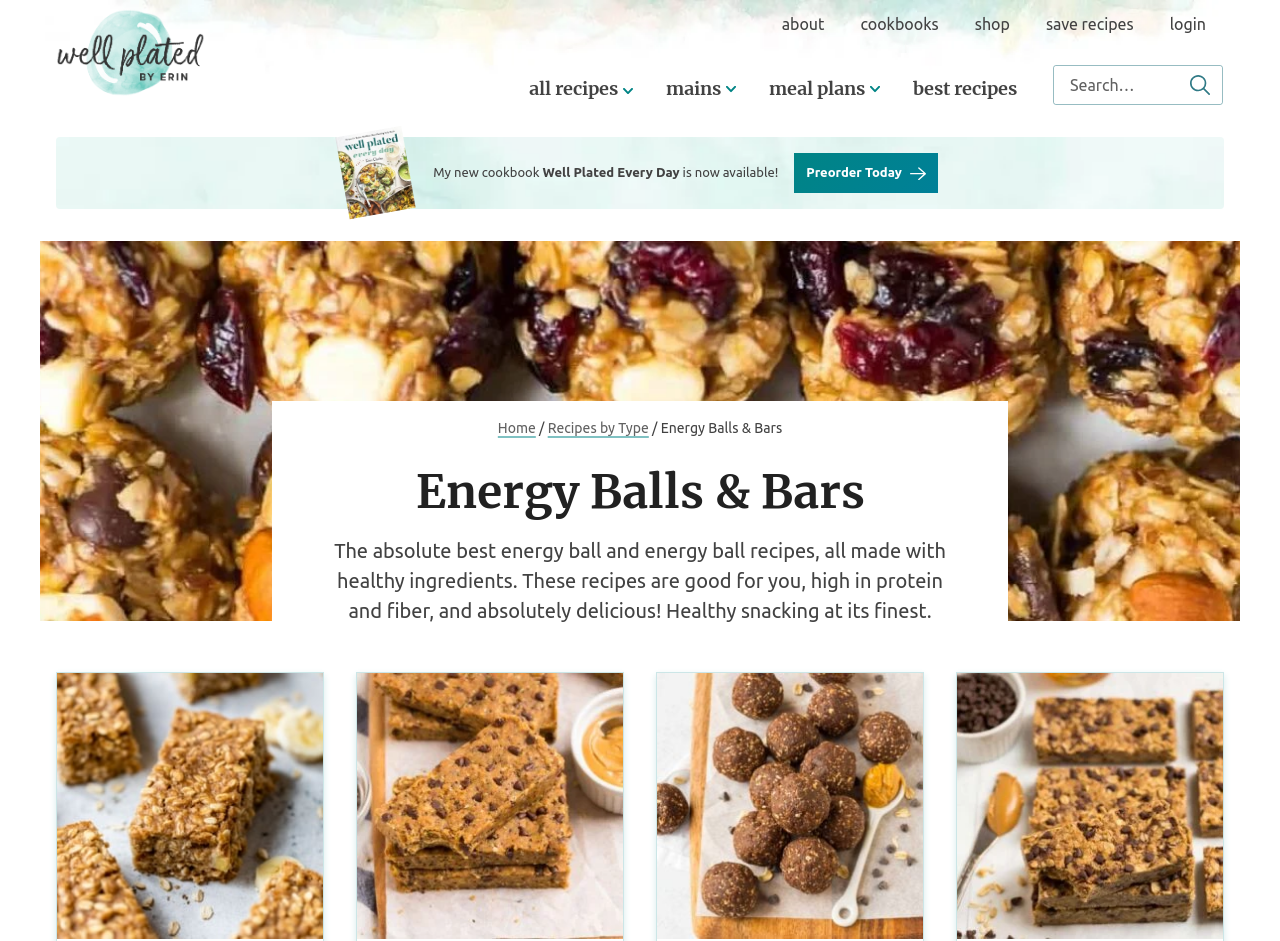Determine the bounding box coordinates of the section to be clicked to follow the instruction: "Search for recipes". The coordinates should be given as four float numbers between 0 and 1, formatted as [left, top, right, bottom].

[0.823, 0.069, 0.955, 0.112]